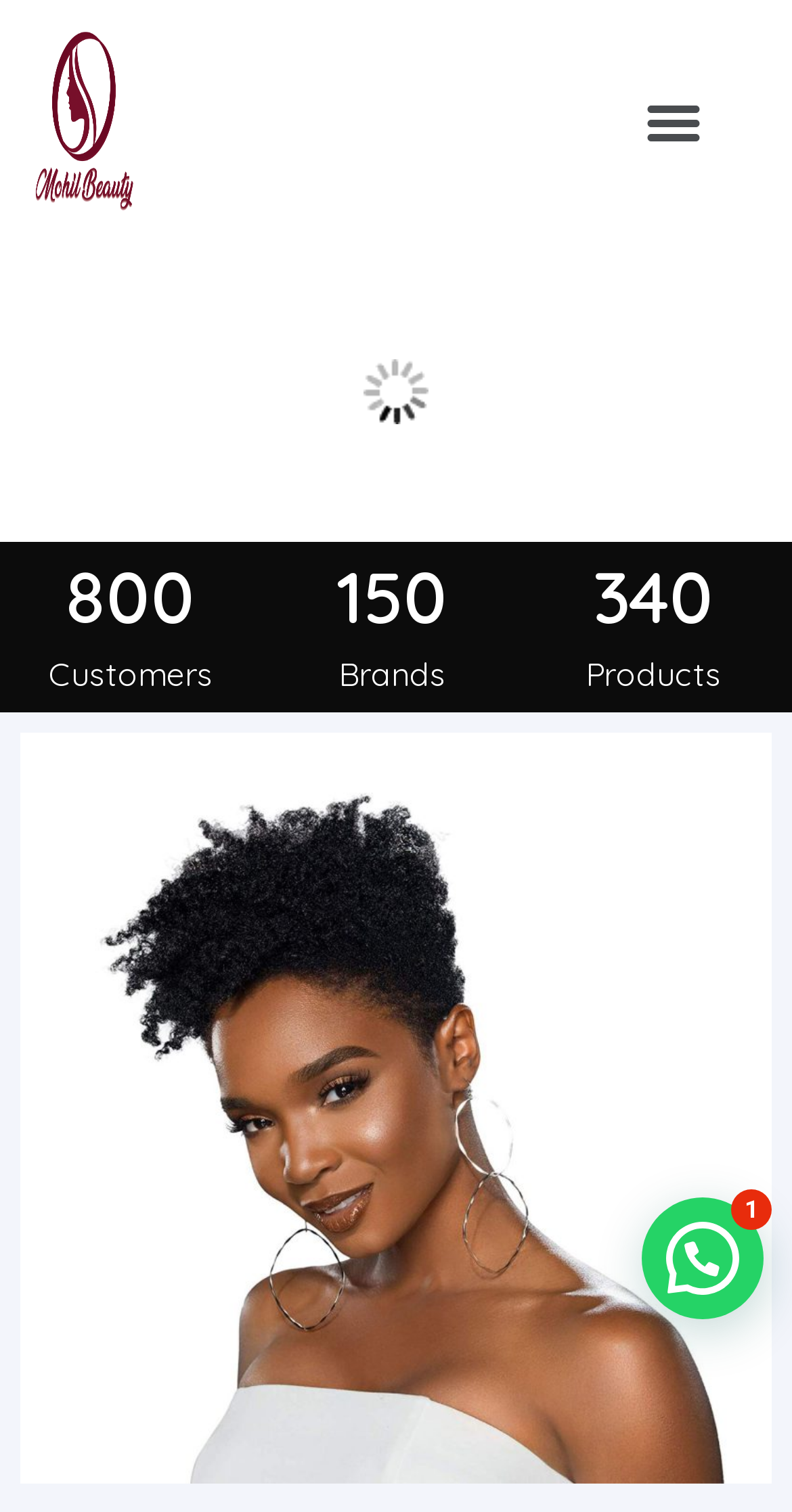Bounding box coordinates are specified in the format (top-left x, top-left y, bottom-right x, bottom-right y). All values are floating point numbers bounded between 0 and 1. Please provide the bounding box coordinate of the region this sentence describes: Menu

[0.796, 0.052, 0.904, 0.108]